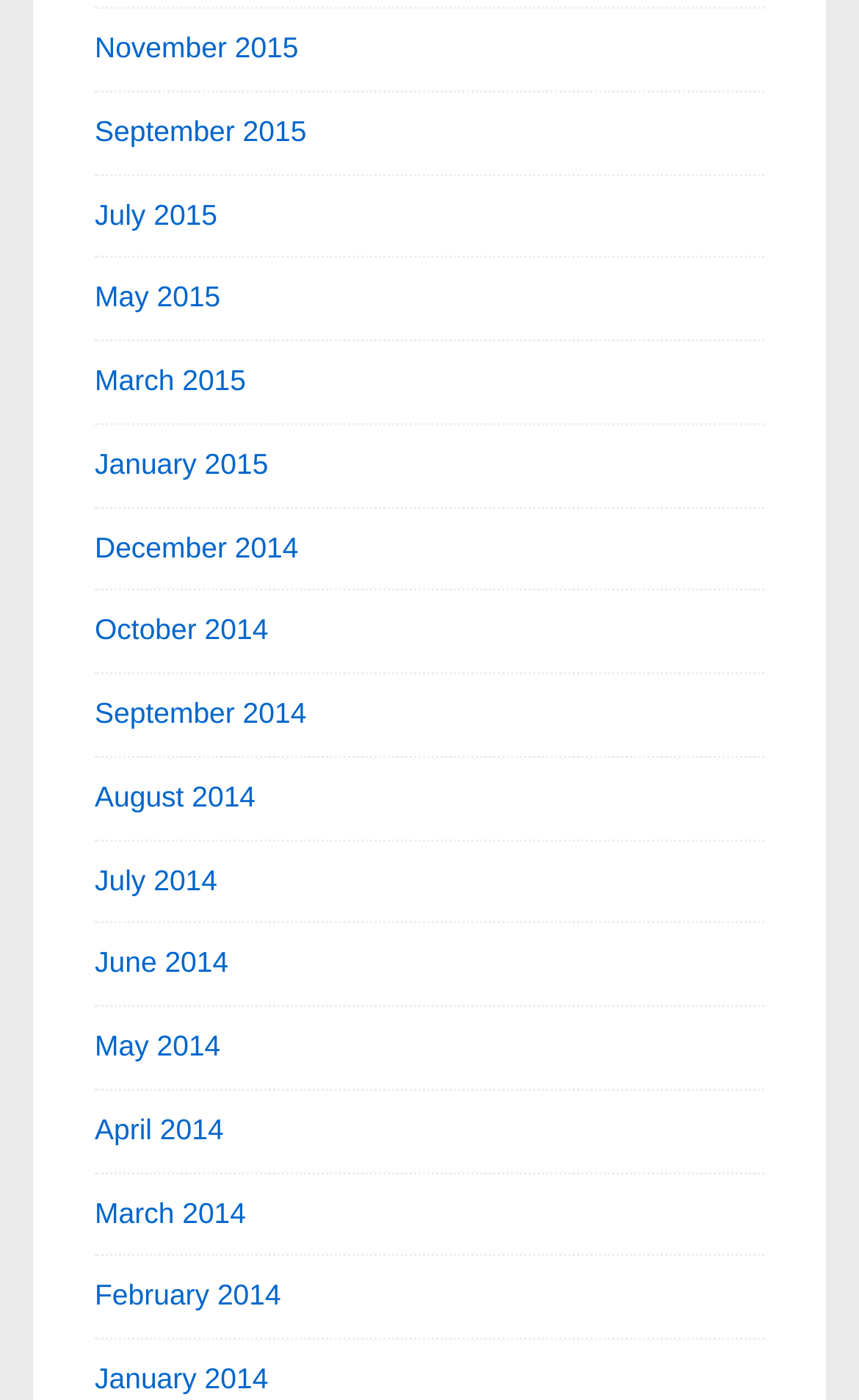Given the element description, predict the bounding box coordinates in the format (top-left x, top-left y, bottom-right x, bottom-right y). Make sure all values are between 0 and 1. Here is the element description: June 2014

[0.11, 0.676, 0.266, 0.699]